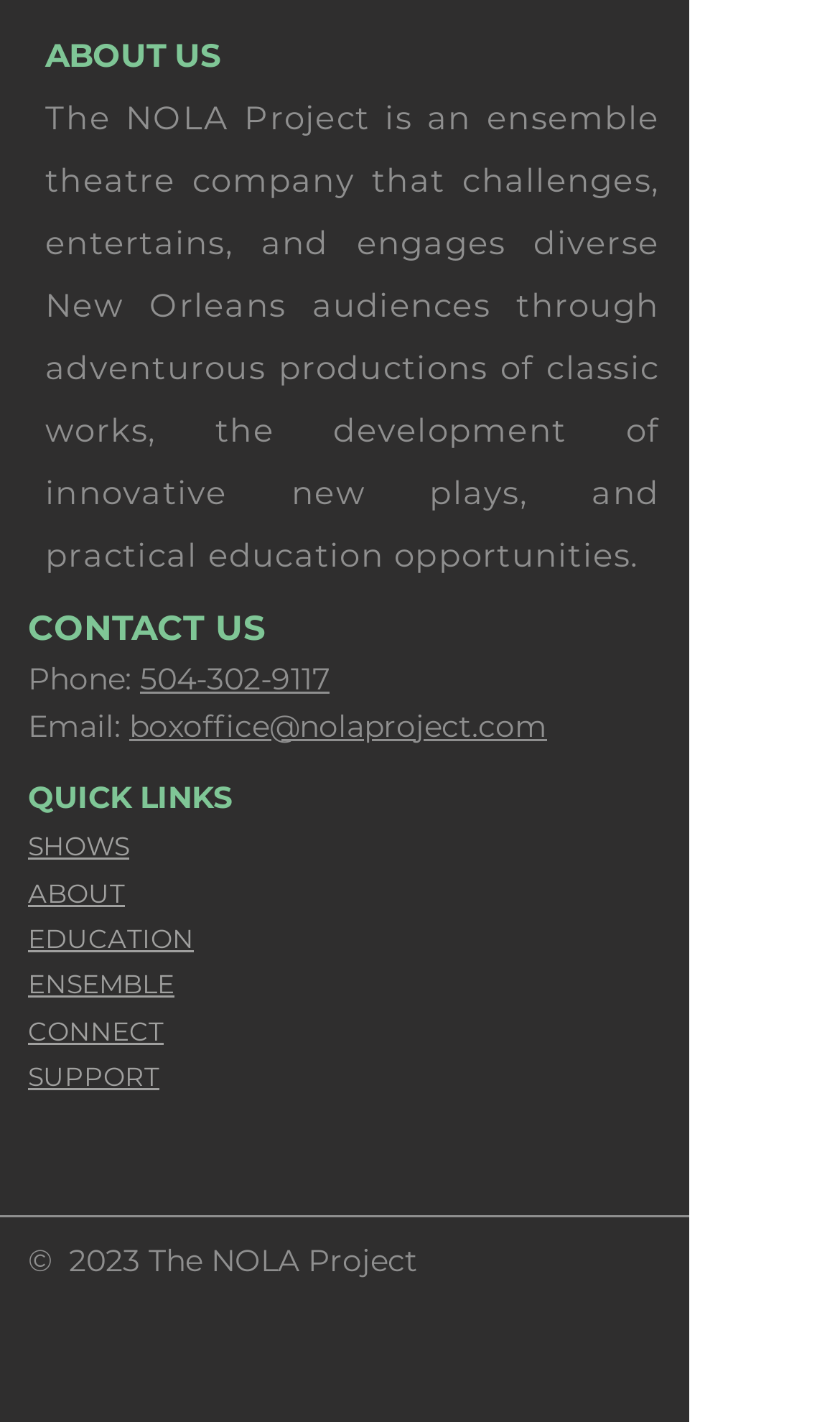Respond concisely with one word or phrase to the following query:
What is the name of the theatre company?

The NOLA Project